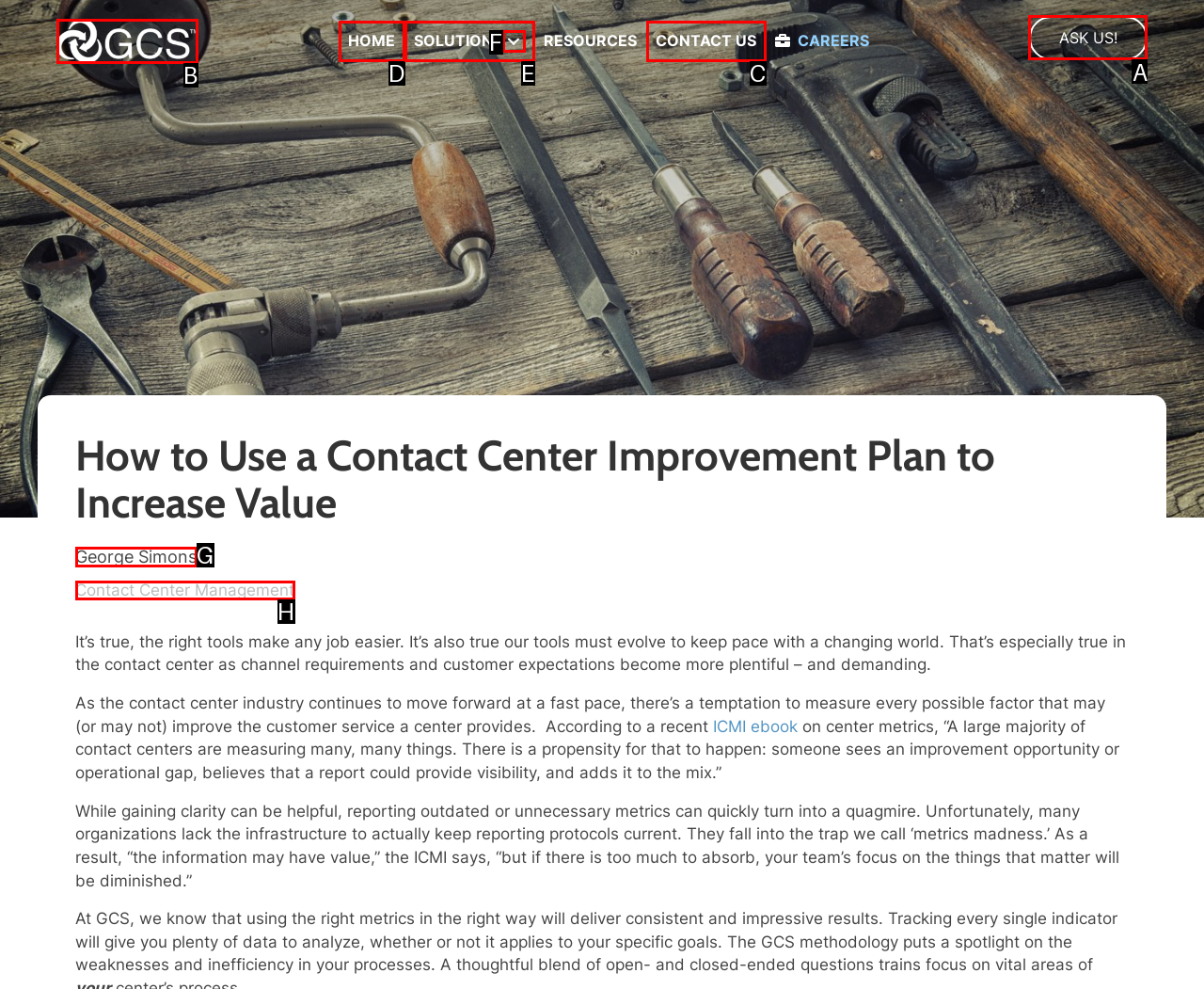Please identify the correct UI element to click for the task: Contact Us Respond with the letter of the appropriate option.

C